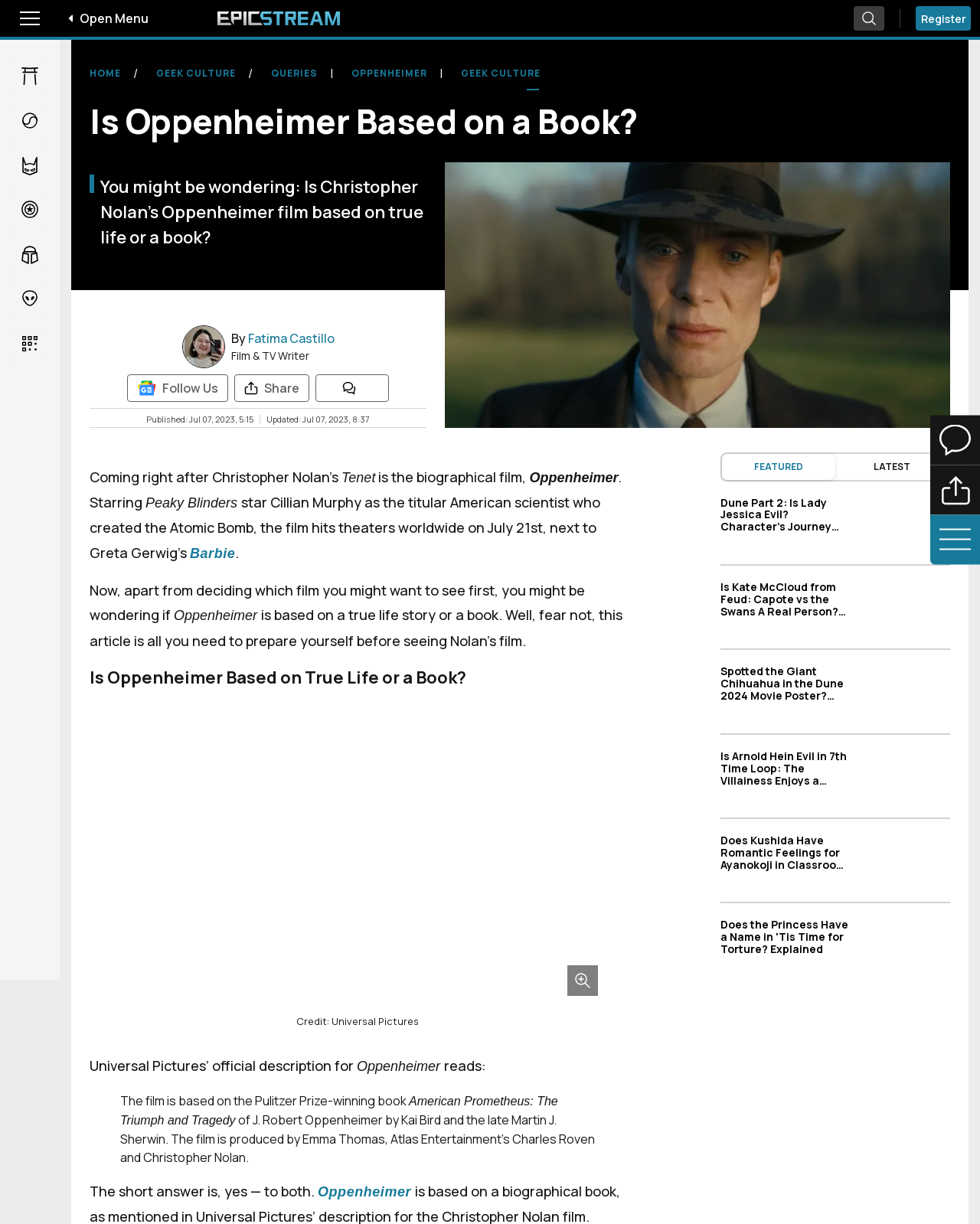Provide a brief response to the question below using one word or phrase:
Who plays the titular American scientist in Oppenheimer?

Cillian Murphy